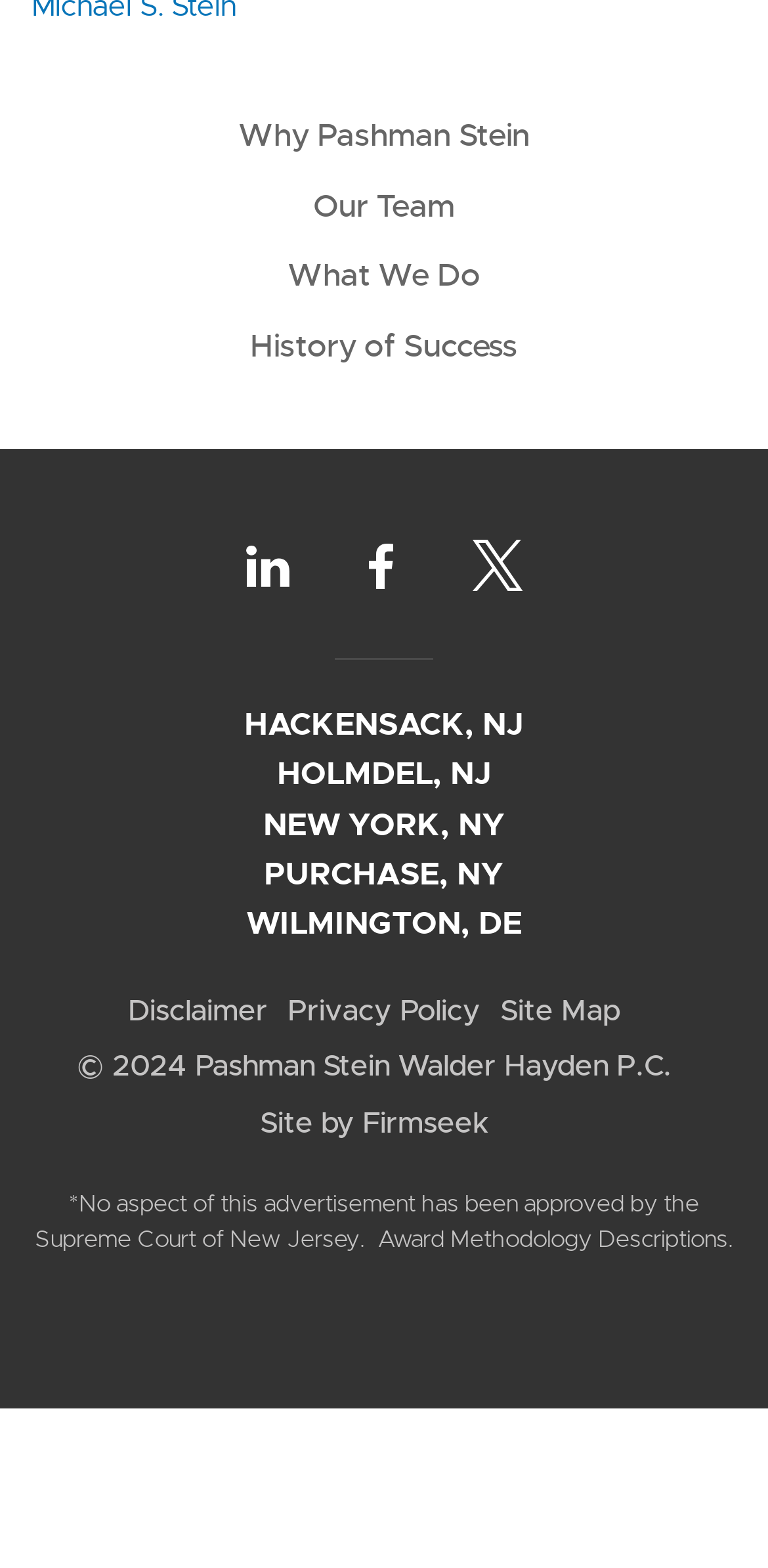Determine the bounding box coordinates for the element that should be clicked to follow this instruction: "Visit Our Team page". The coordinates should be given as four float numbers between 0 and 1, in the format [left, top, right, bottom].

[0.408, 0.118, 0.592, 0.144]